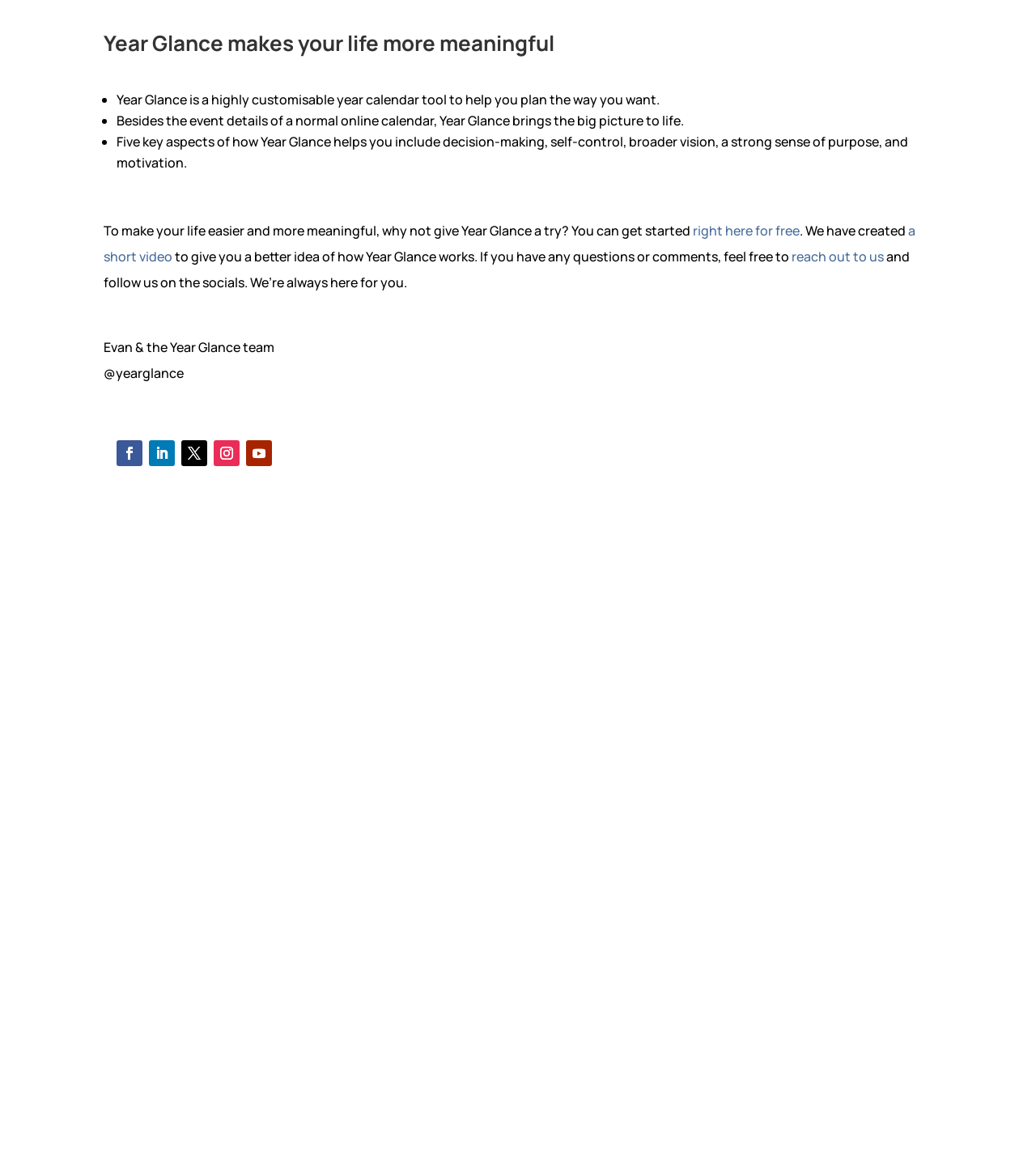Determine the bounding box coordinates for the UI element described. Format the coordinates as (top-left x, top-left y, bottom-right x, bottom-right y) and ensure all values are between 0 and 1. Element description: a short video

[0.1, 0.491, 0.884, 0.528]